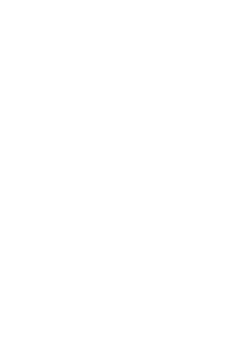Describe all the elements in the image with great detail.

The image features a logo representing "Notionpress," a platform designed to assist writers in publishing their works. Notionpress is known for offering various tools and resources tailored for authors, including marketing support and publishing services. The logo is likely displayed prominently to signify the brand's identity within the context of the webpage, which presents information about content creation and media expertise related to Suman Chhabria-Addepalli, the founder of NotJustAunty.com. This connection highlights the intersection of publishing and media, showcasing Suman's extensive experience in diverse media formats throughout her career.